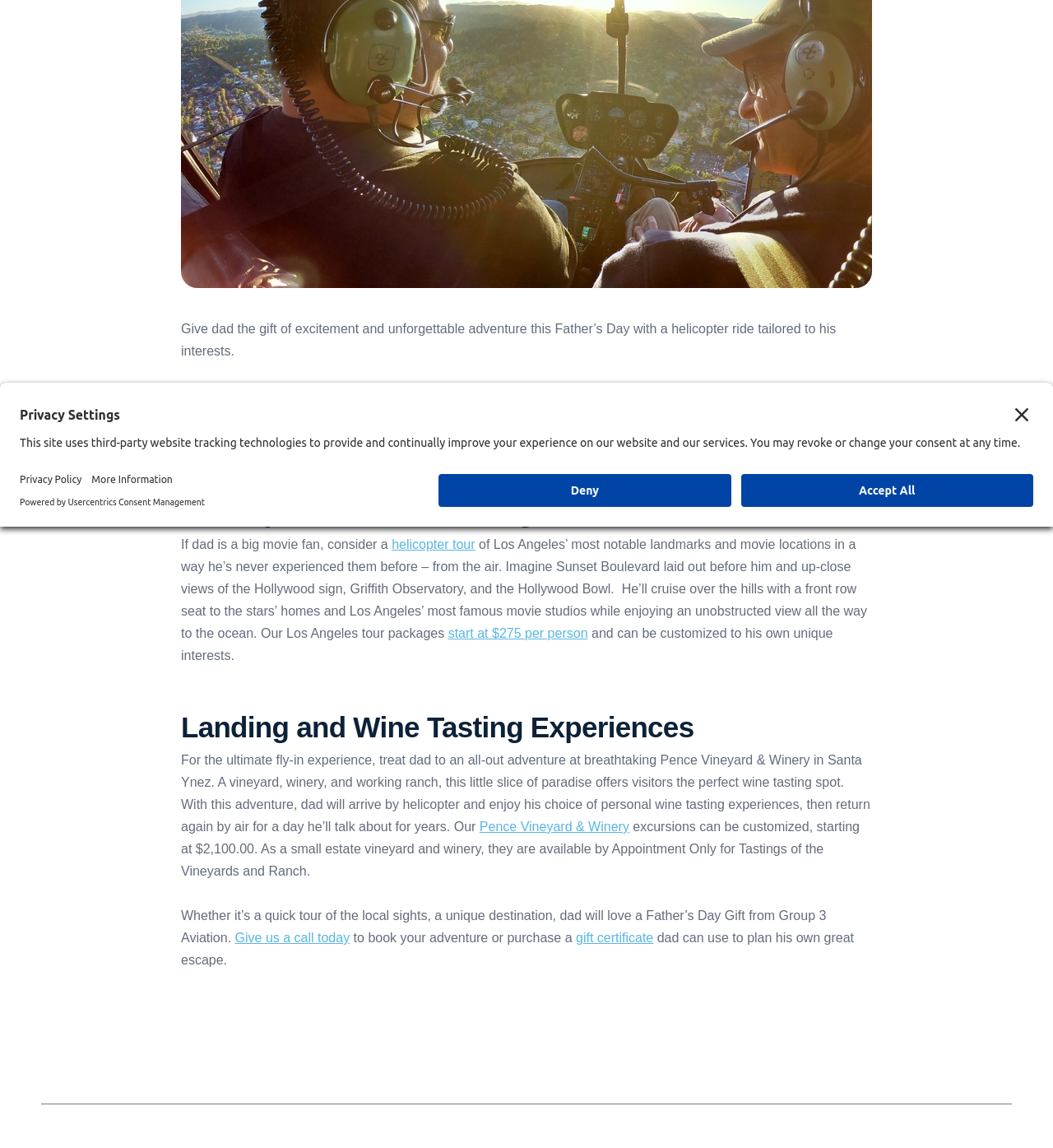Given the element description start at $275 per person, specify the bounding box coordinates of the corresponding UI element in the format (top-left x, top-left y, bottom-right x, bottom-right y). All values must be between 0 and 1.

[0.426, 0.546, 0.558, 0.558]